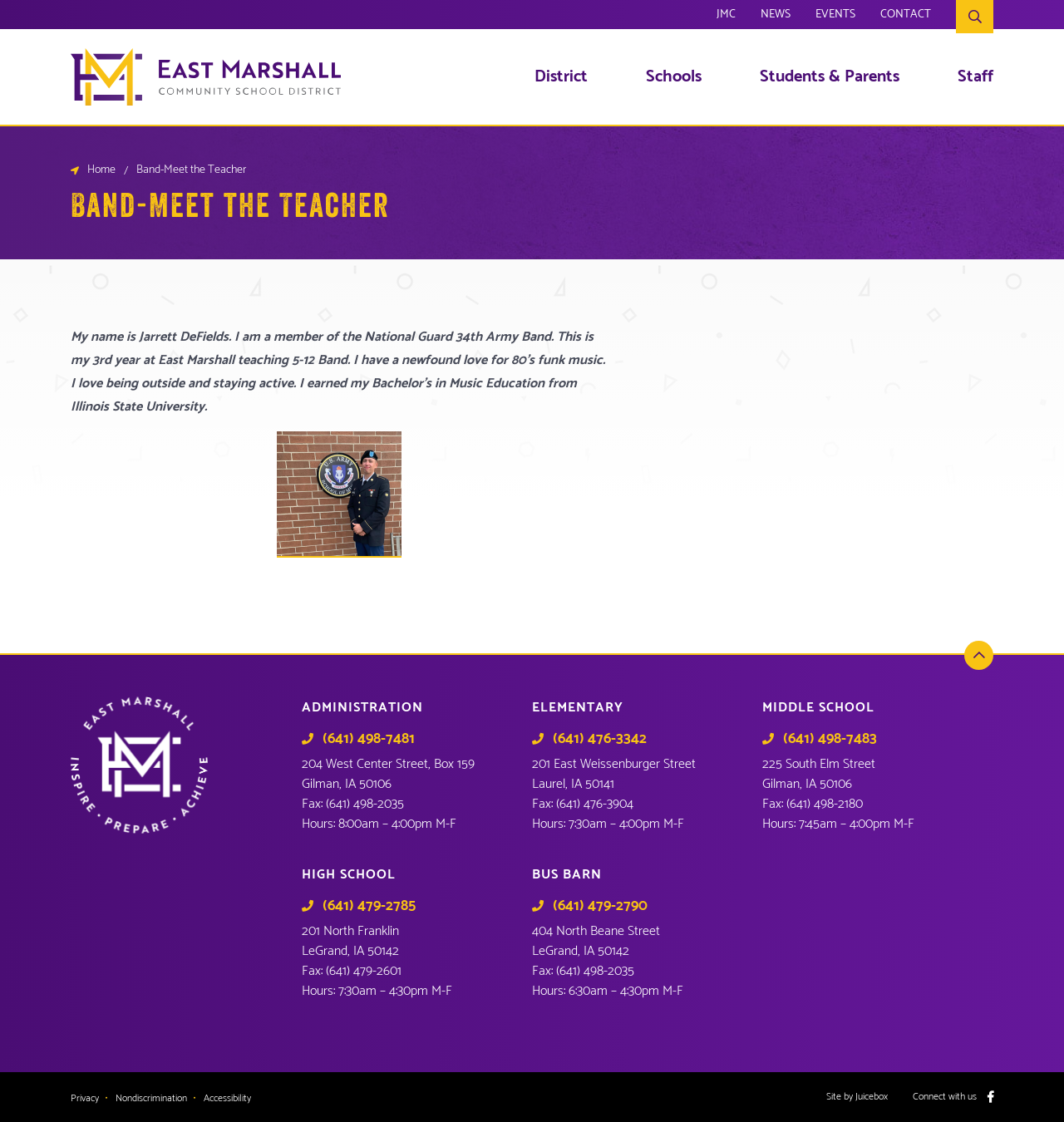Determine the coordinates of the bounding box that should be clicked to complete the instruction: "Check the Elementary School link". The coordinates should be represented by four float numbers between 0 and 1: [left, top, right, bottom].

[0.627, 0.089, 0.72, 0.103]